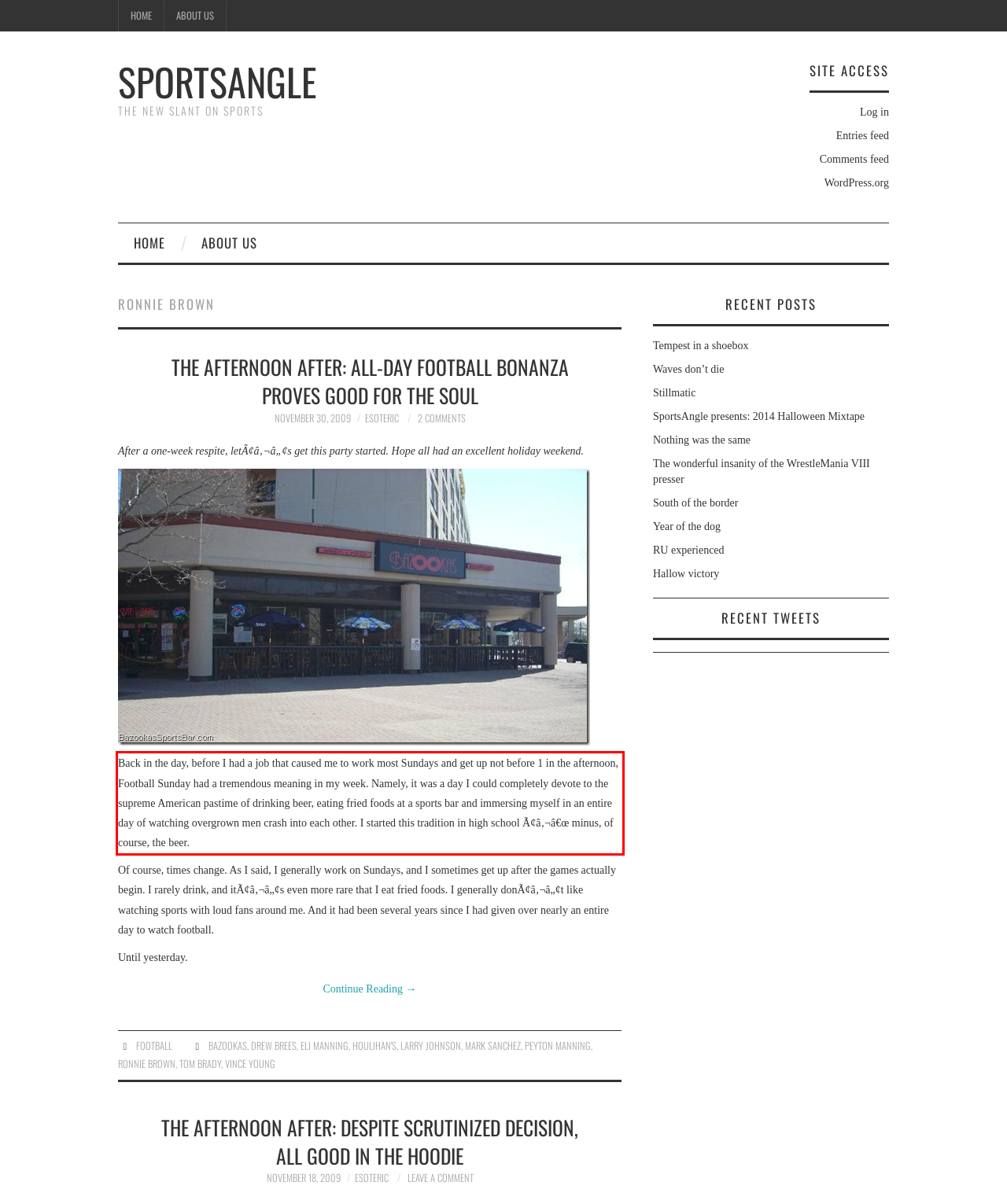Using the webpage screenshot, recognize and capture the text within the red bounding box.

Back in the day, before I had a job that caused me to work most Sundays and get up not before 1 in the afternoon, Football Sunday had a tremendous meaning in my week. Namely, it was a day I could completely devote to the supreme American pastime of drinking beer, eating fried foods at a sports bar and immersing myself in an entire day of watching overgrown men crash into each other. I started this tradition in high school Ã¢â‚¬â€œ minus, of course, the beer.